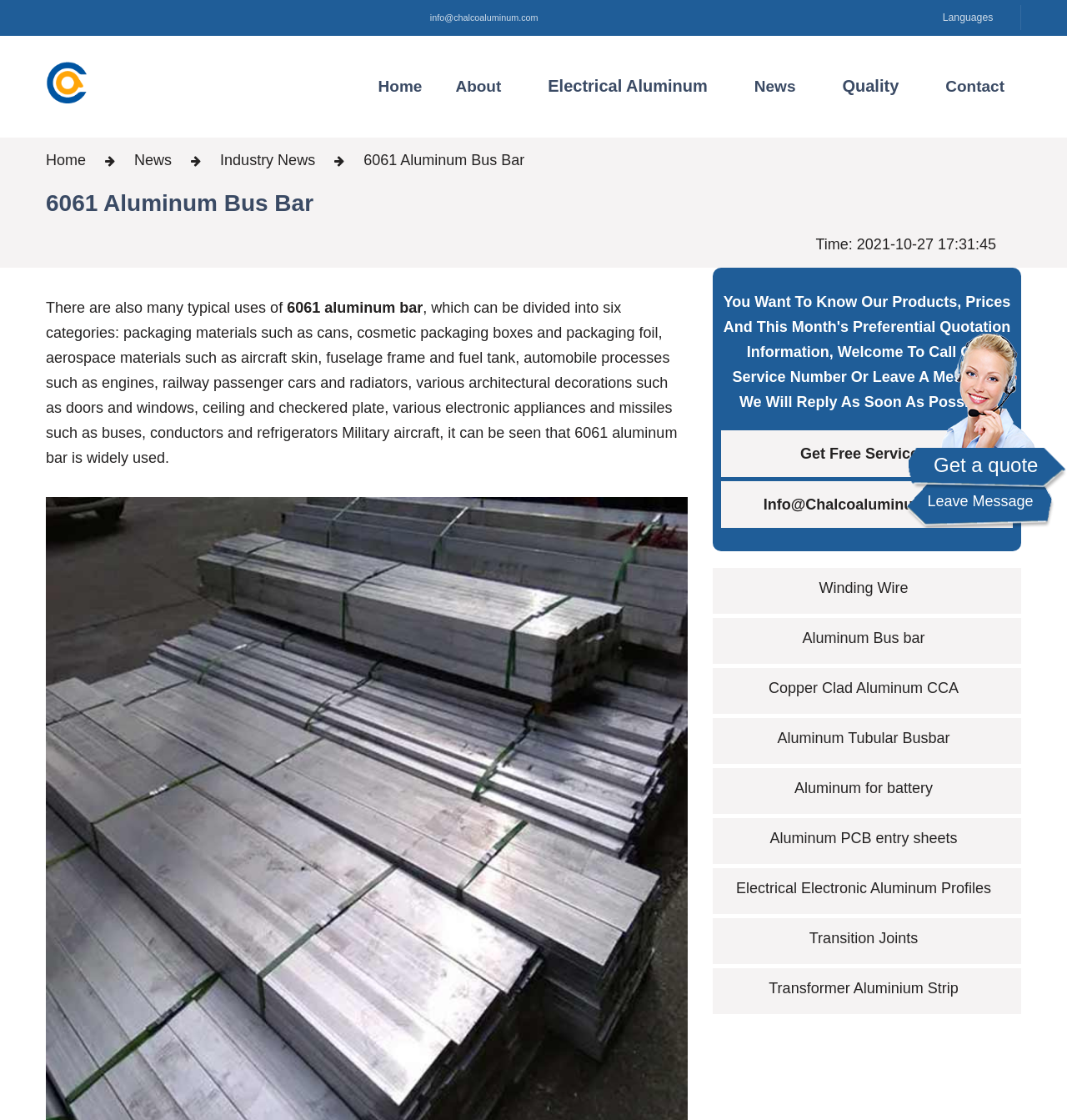Locate the bounding box coordinates of the clickable area needed to fulfill the instruction: "Click the 'Leave Message' link".

[0.838, 0.433, 1.0, 0.471]